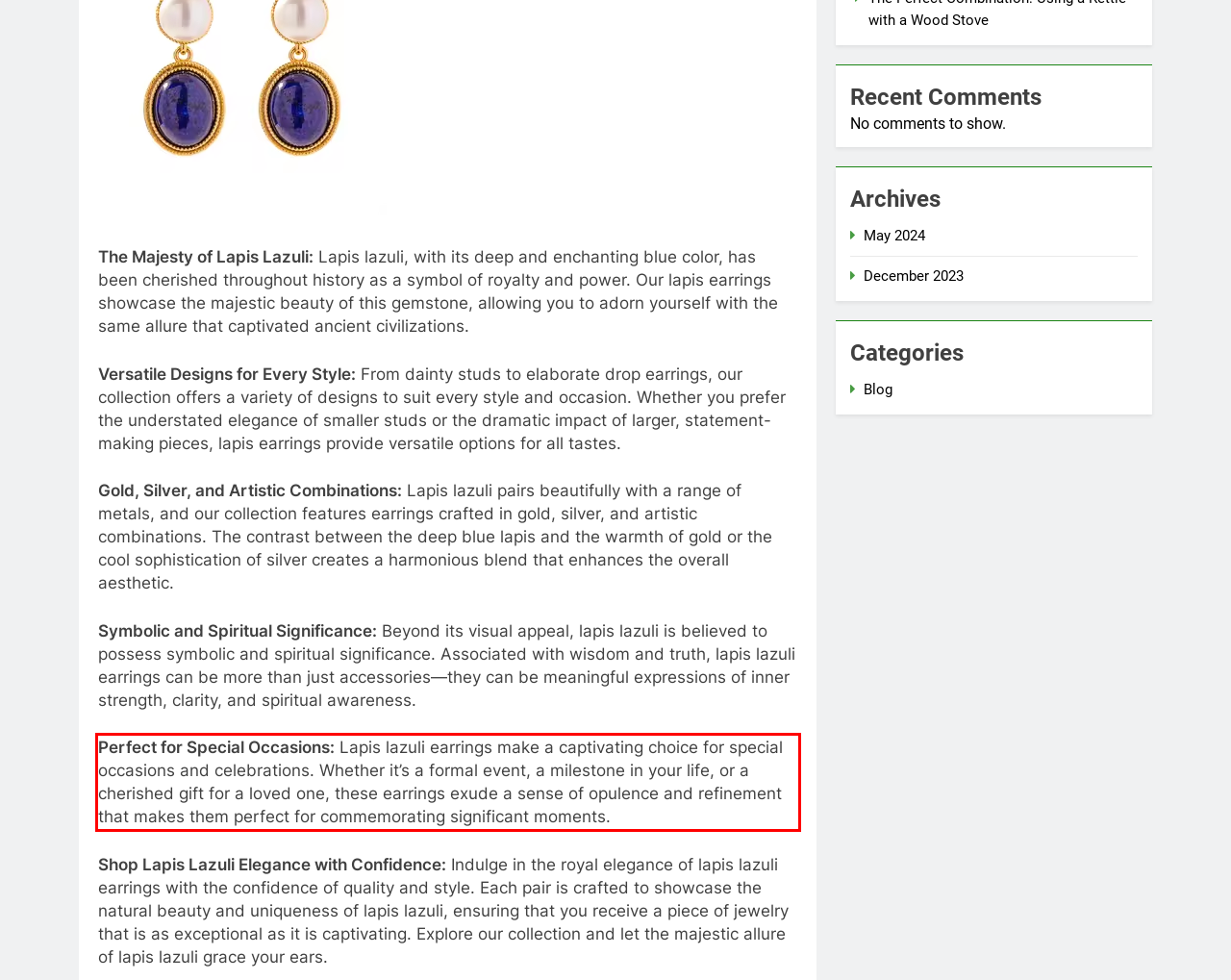Identify the text within the red bounding box on the webpage screenshot and generate the extracted text content.

Perfect for Special Occasions: Lapis lazuli earrings make a captivating choice for special occasions and celebrations. Whether it’s a formal event, a milestone in your life, or a cherished gift for a loved one, these earrings exude a sense of opulence and refinement that makes them perfect for commemorating significant moments.